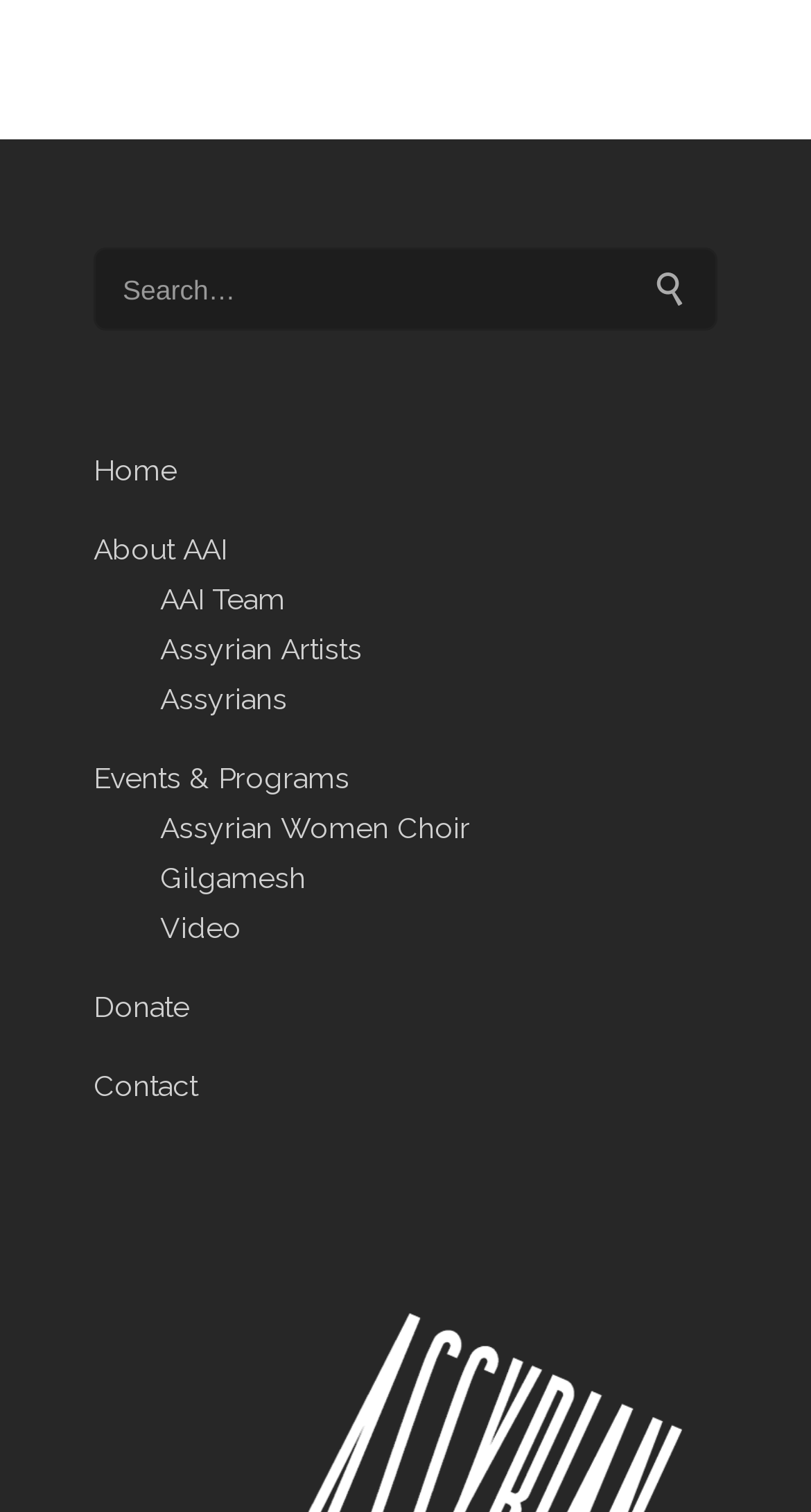Find the bounding box coordinates of the area to click in order to follow the instruction: "view Assyrian Artists".

[0.197, 0.419, 0.446, 0.441]